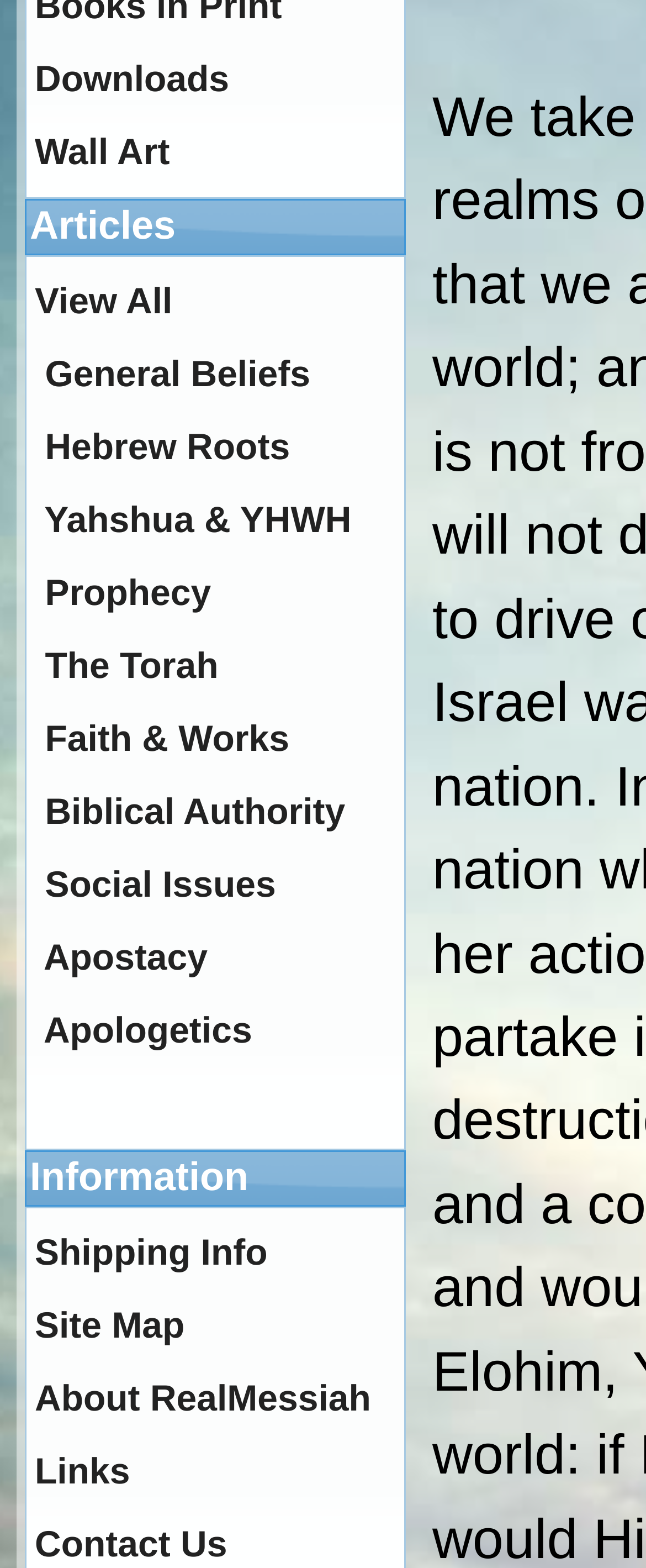Please provide the bounding box coordinate of the region that matches the element description: aria-label="Toggle Menu". Coordinates should be in the format (top-left x, top-left y, bottom-right x, bottom-right y) and all values should be between 0 and 1.

None